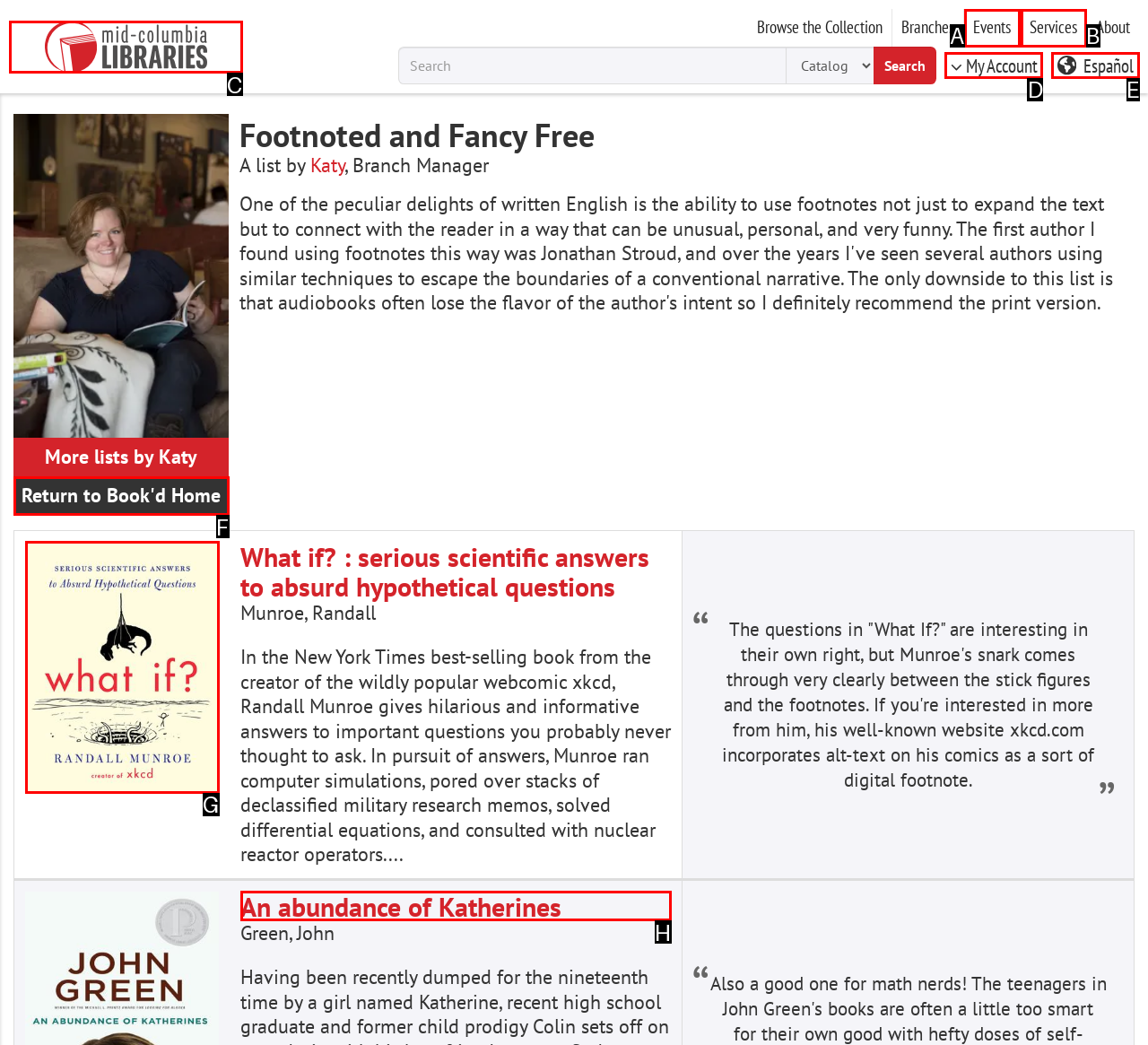Please indicate which HTML element should be clicked to fulfill the following task: Go to Mid-Columbia Libraries Homepage. Provide the letter of the selected option.

C